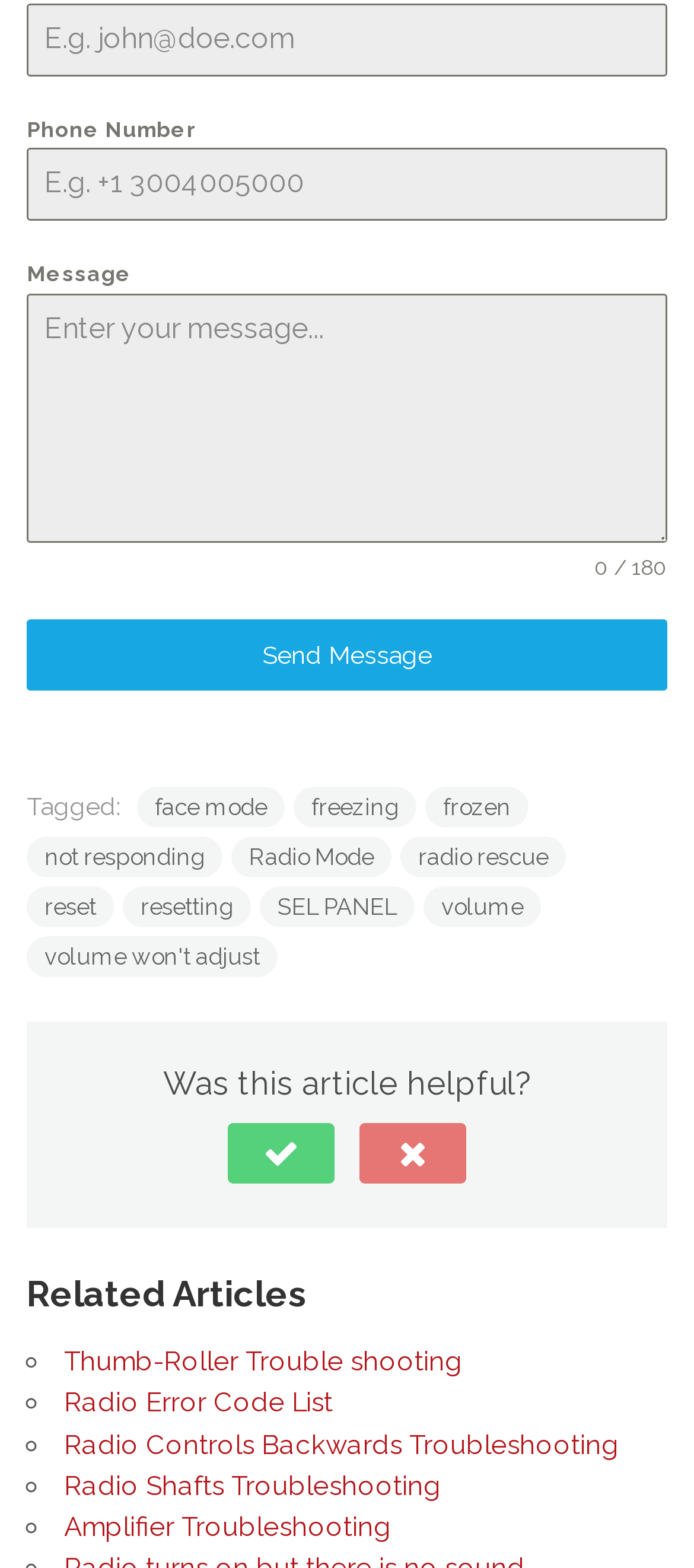What is the function of the button below the message textbox?
Give a single word or phrase as your answer by examining the image.

Send Message